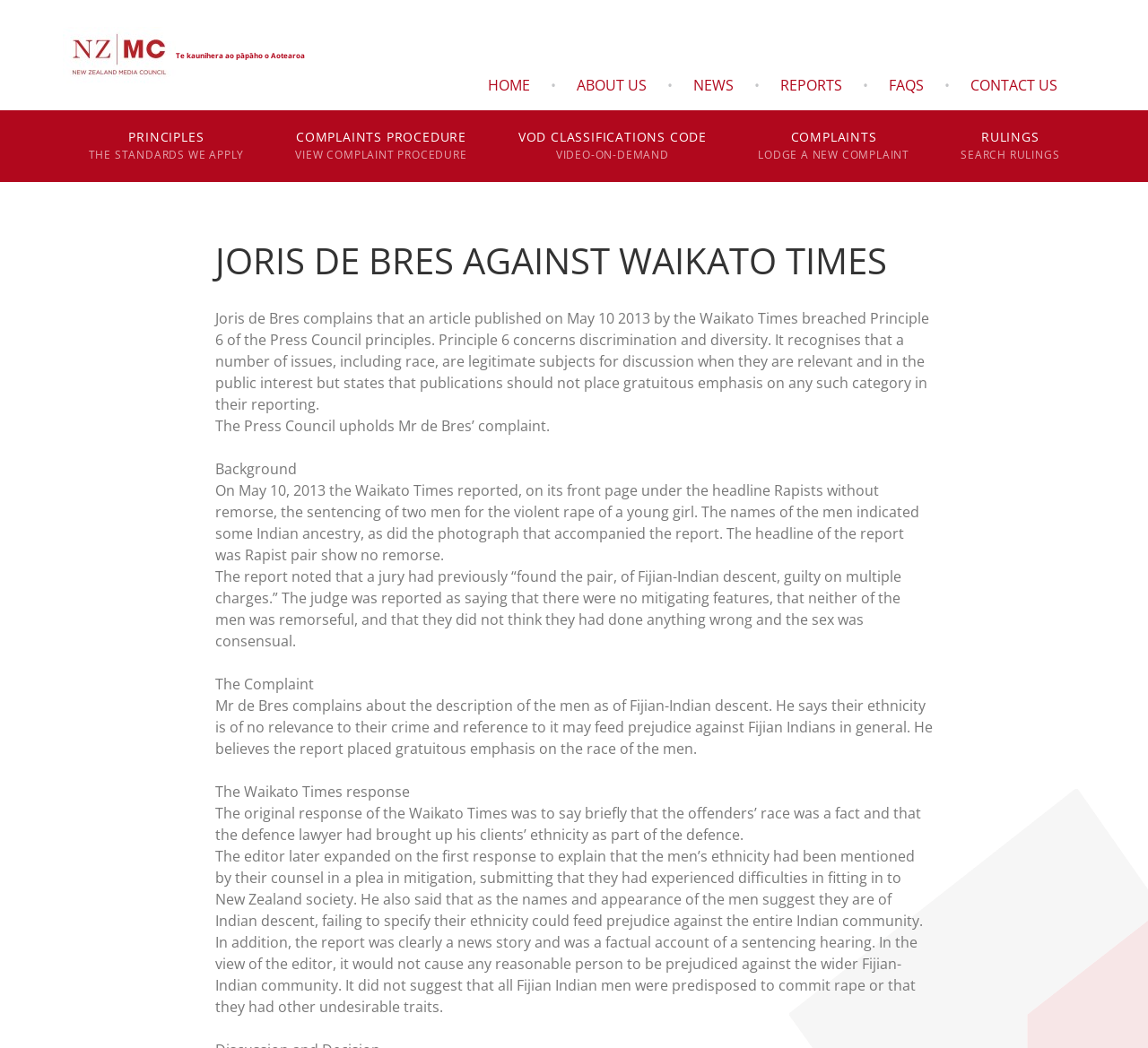Provide a short answer to the following question with just one word or phrase: What was the headline of the report?

Rapists without remorse